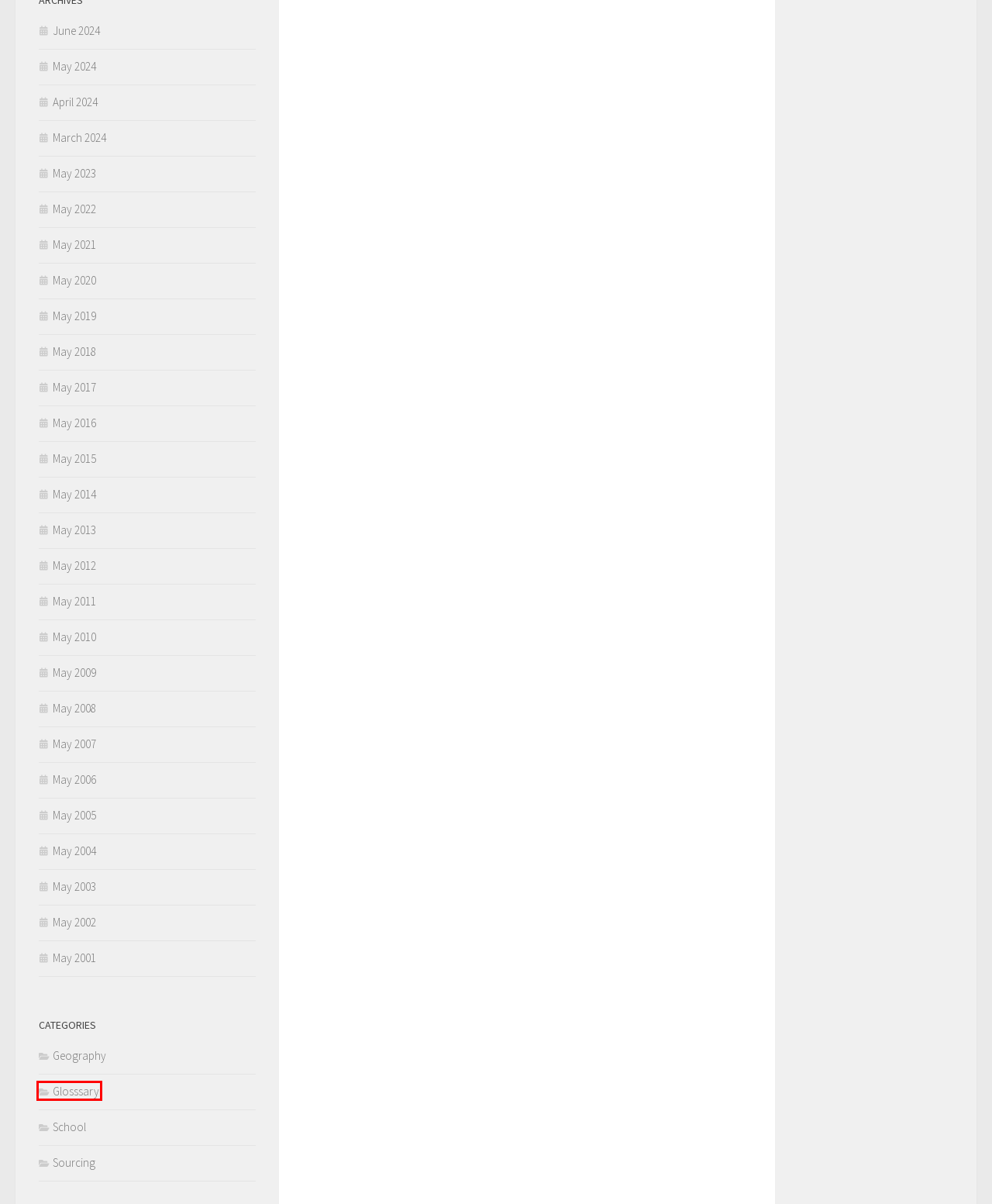Review the screenshot of a webpage which includes a red bounding box around an element. Select the description that best fits the new webpage once the element in the bounding box is clicked. Here are the candidates:
A. May 2019 – ACT Test Centers
B. May 2001 – ACT Test Centers
C. June 2024 – ACT Test Centers
D. May 2005 – ACT Test Centers
E. May 2018 – ACT Test Centers
F. May 2009 – ACT Test Centers
G. May 2002 – ACT Test Centers
H. Glosssary – ACT Test Centers

H